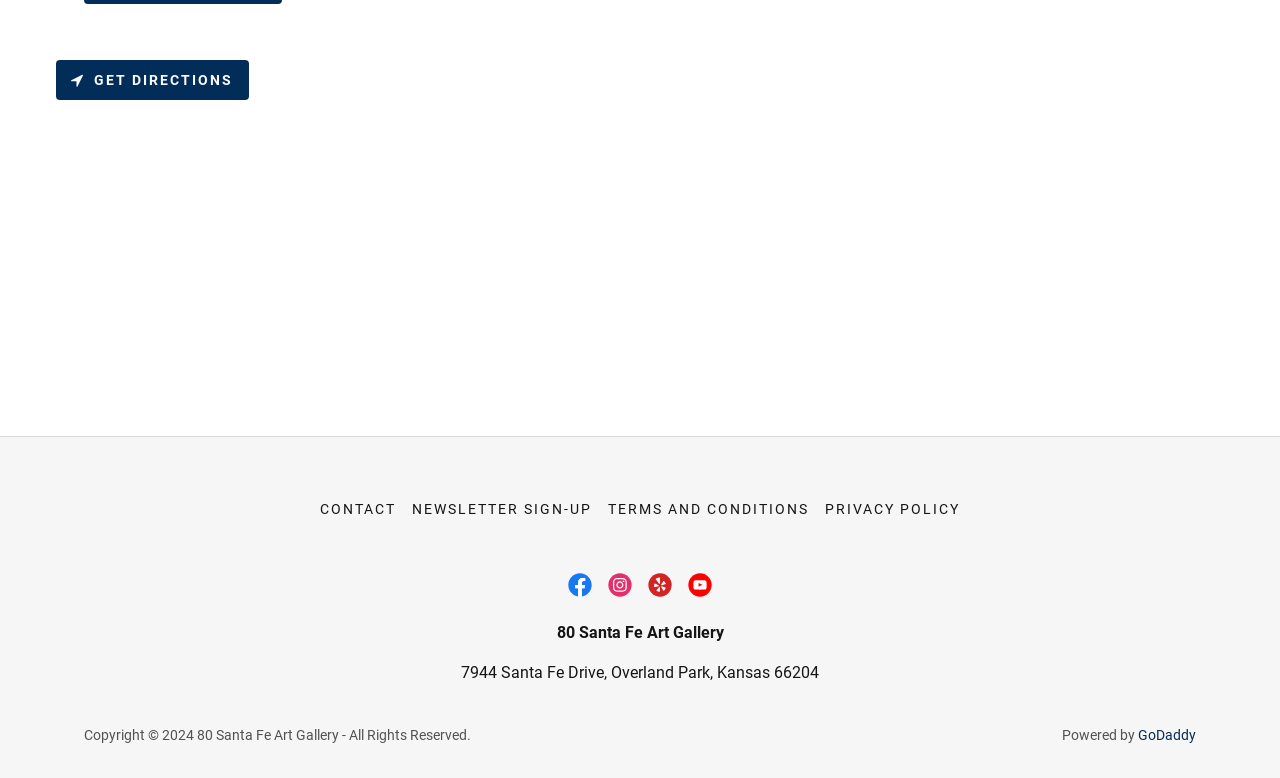What is the name of the art gallery?
Please provide a detailed answer to the question.

I found the name of the art gallery by looking at the StaticText element with the text '80 Santa Fe Art Gallery' located at the bottom of the page.